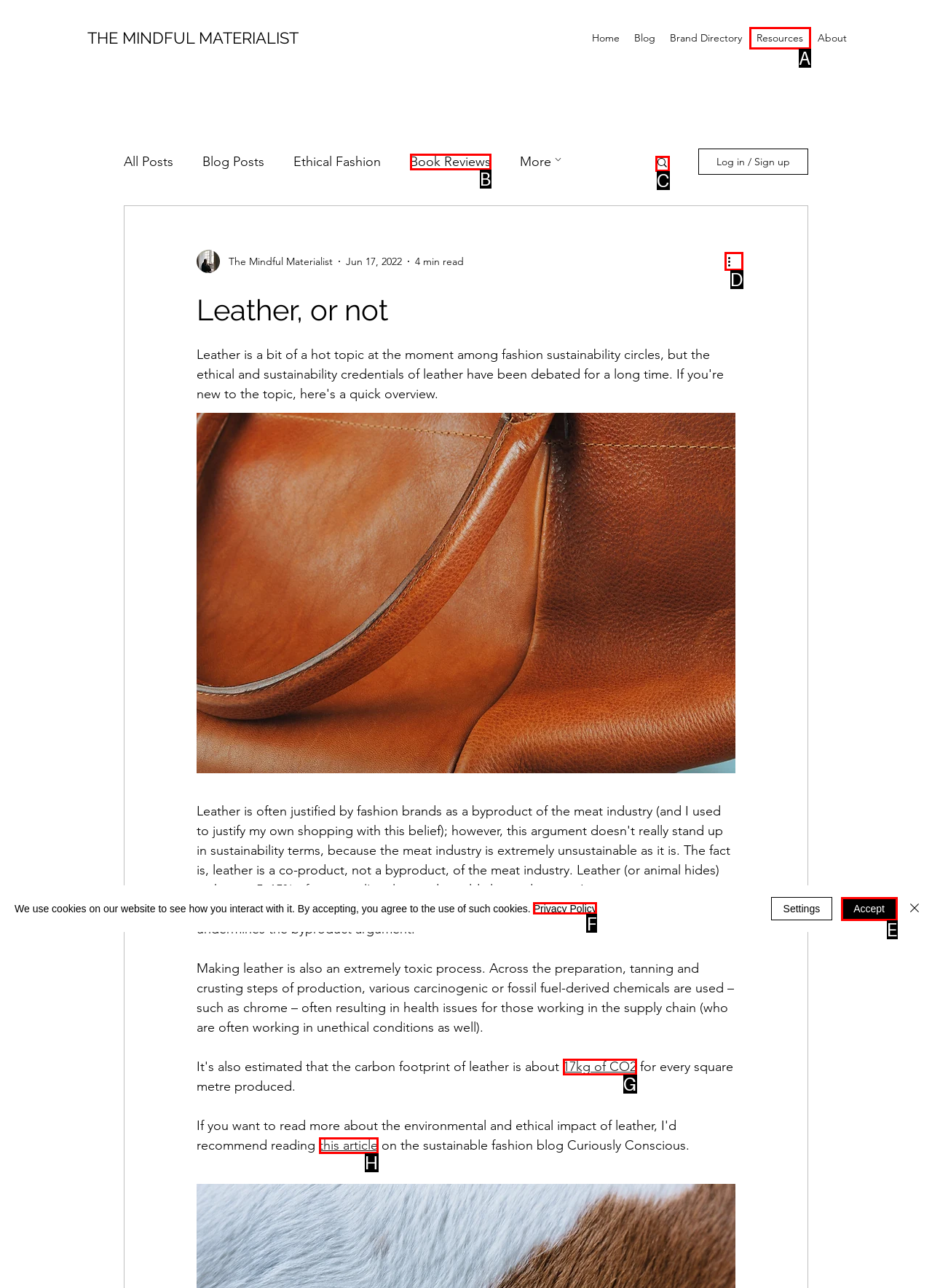Tell me which letter I should select to achieve the following goal: Click the 'More actions' button
Answer with the corresponding letter from the provided options directly.

D